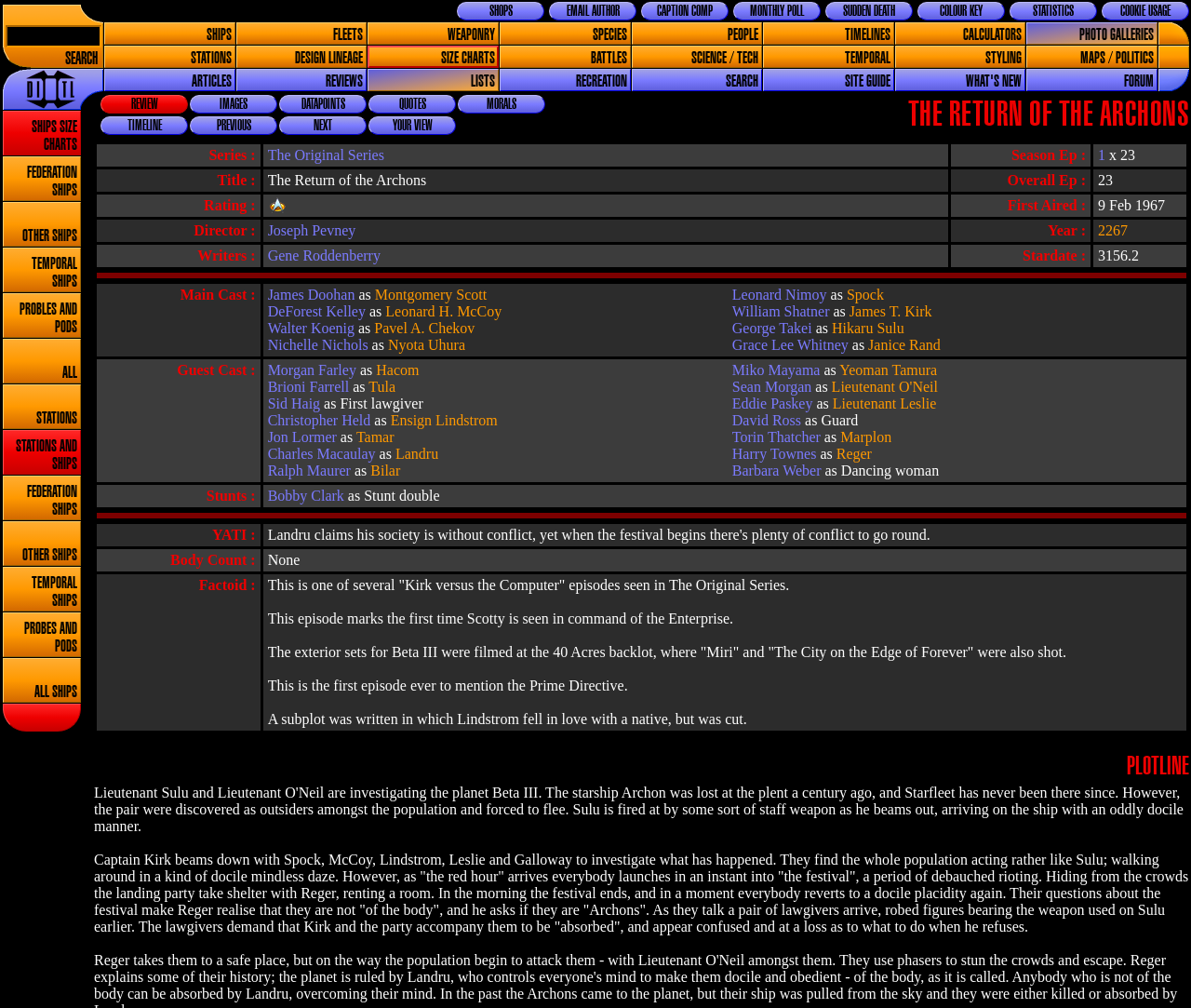What is the stardate of this episode?
Refer to the screenshot and deliver a thorough answer to the question presented.

I found the stardate of this episode by looking at the static text element 'Stardate :' and its corresponding text '3156.2'.